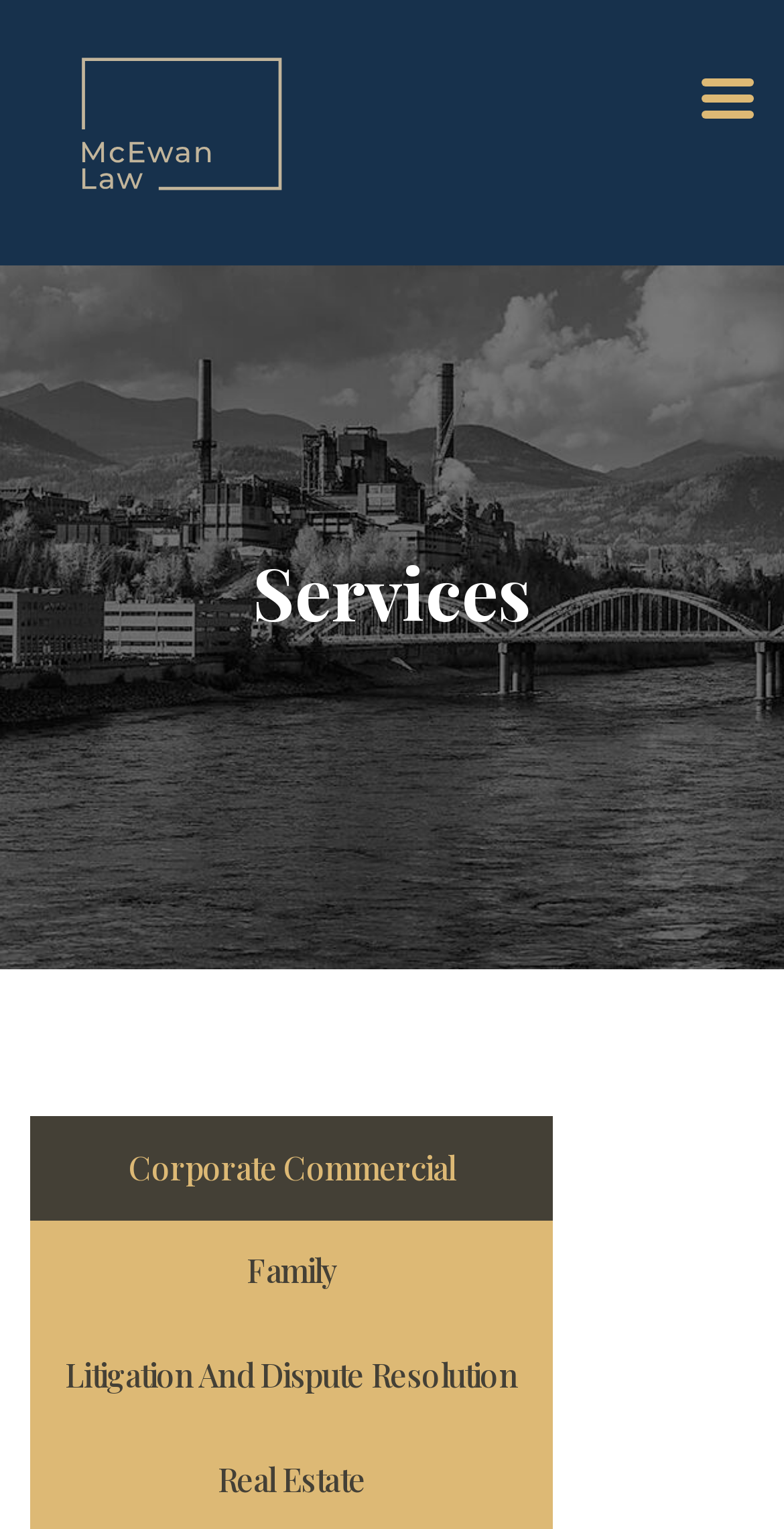Can you find the bounding box coordinates for the UI element given this description: "Litigation and Dispute Resolution"? Provide the coordinates as four float numbers between 0 and 1: [left, top, right, bottom].

[0.038, 0.866, 0.705, 0.934]